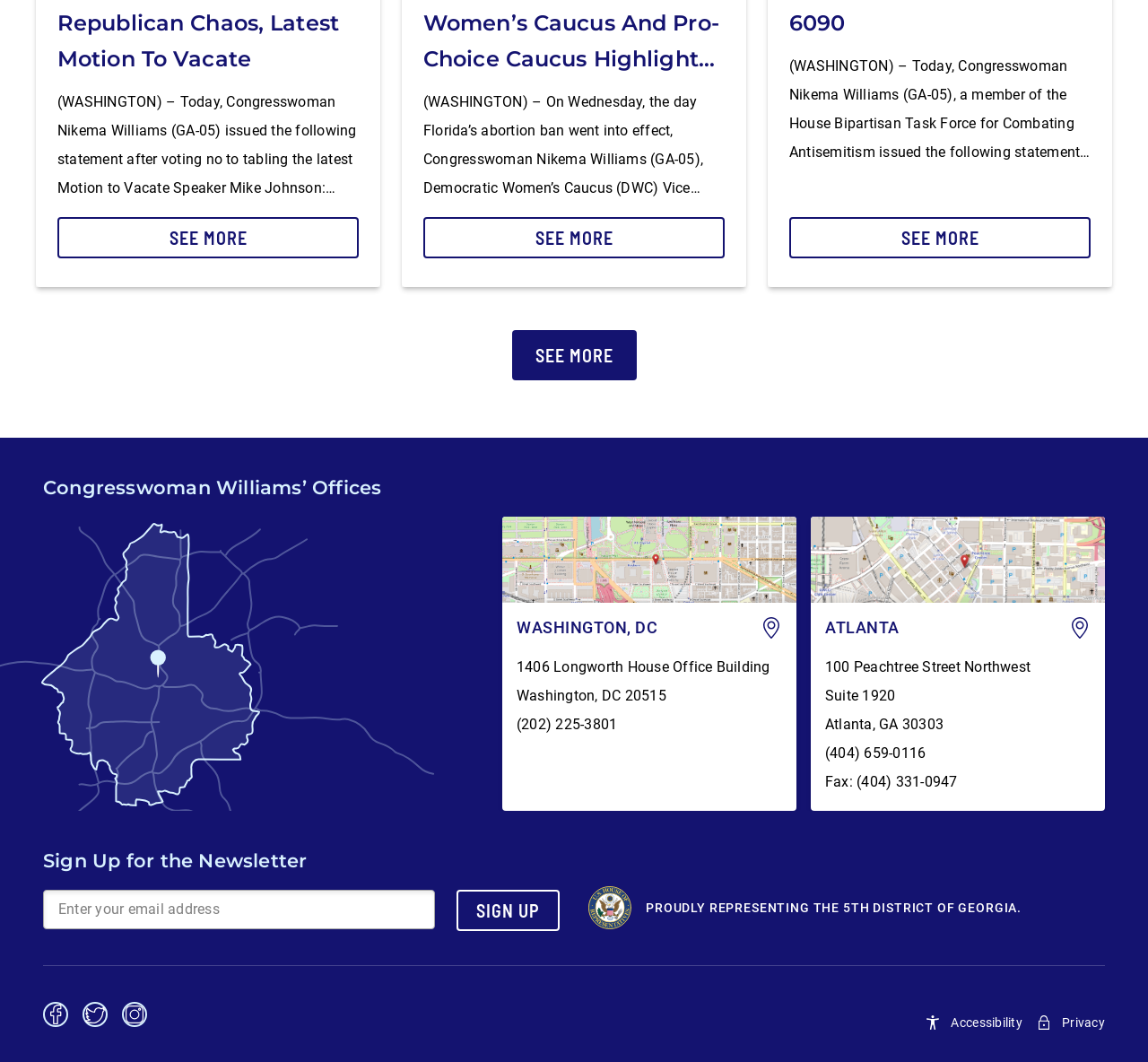Using the provided element description "aria-label="Instagram"", determine the bounding box coordinates of the UI element.

[0.106, 0.943, 0.128, 0.973]